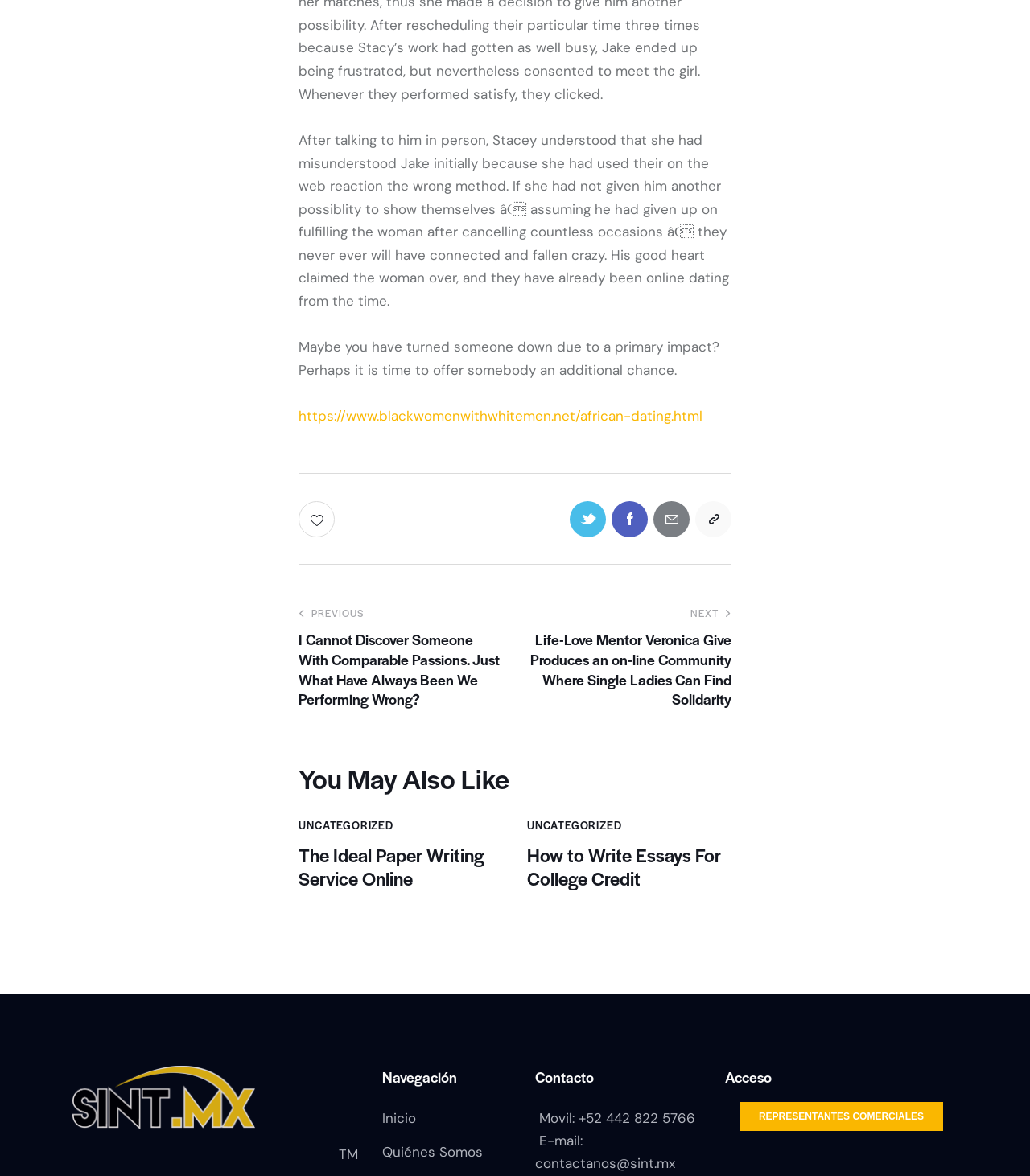What is the purpose of the links at the bottom of the page?
Using the image as a reference, answer with just one word or a short phrase.

Navigation